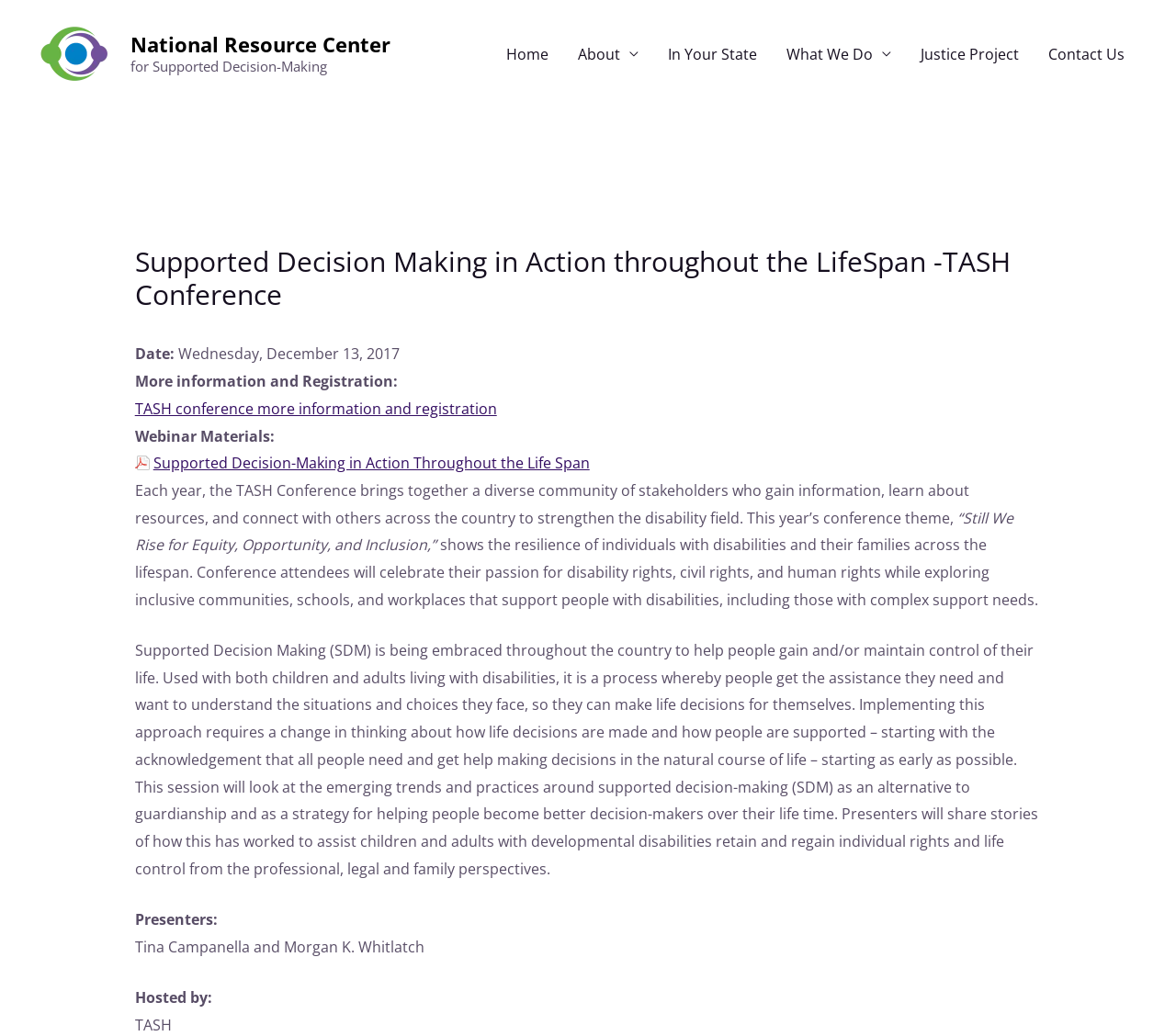Please find the bounding box coordinates of the element's region to be clicked to carry out this instruction: "View the Supported Decision-Making in Action Throughout the Life Span webinar materials".

[0.115, 0.437, 0.501, 0.457]